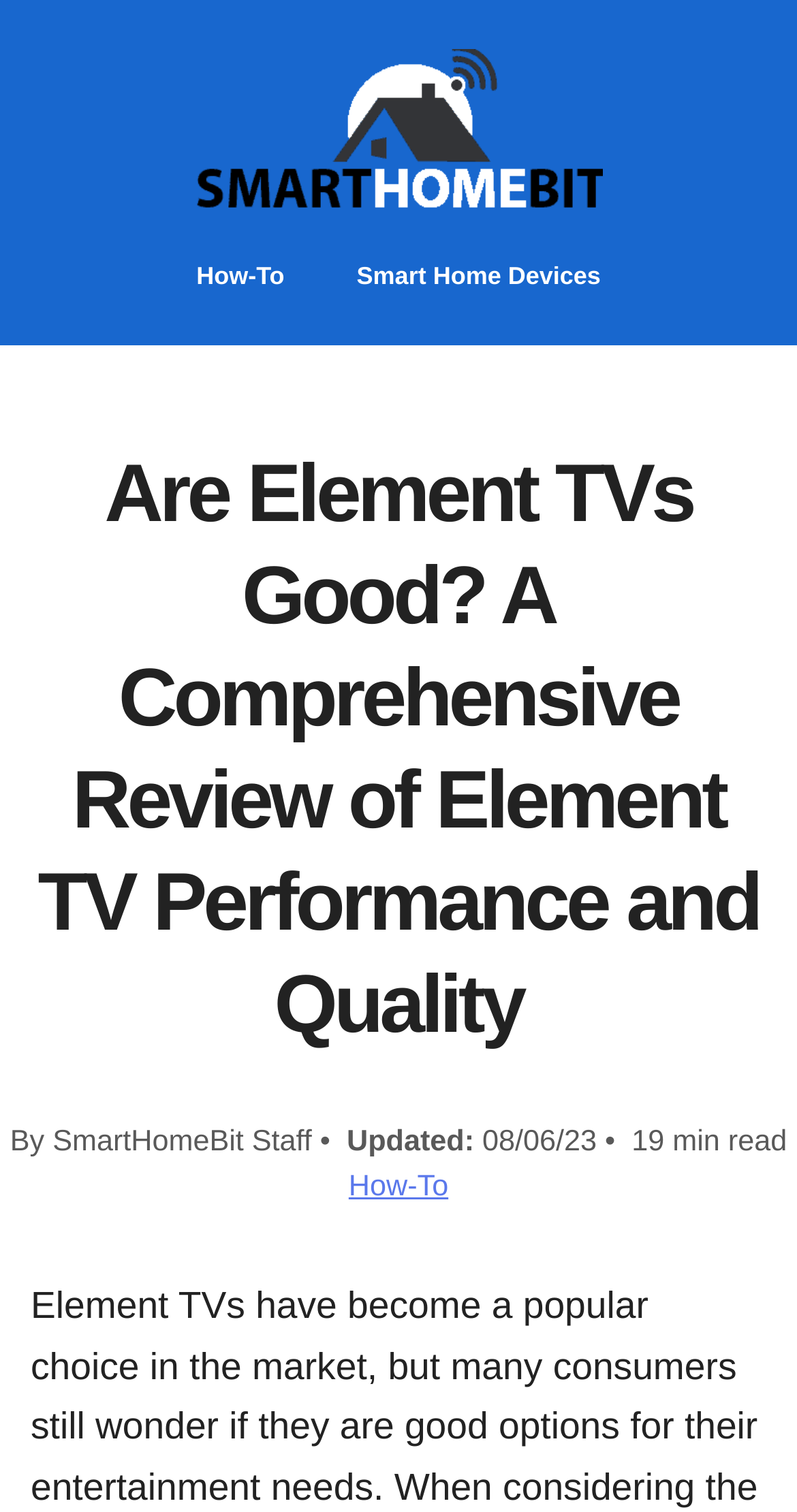When was the article last updated?
From the screenshot, provide a brief answer in one word or phrase.

08/06/23